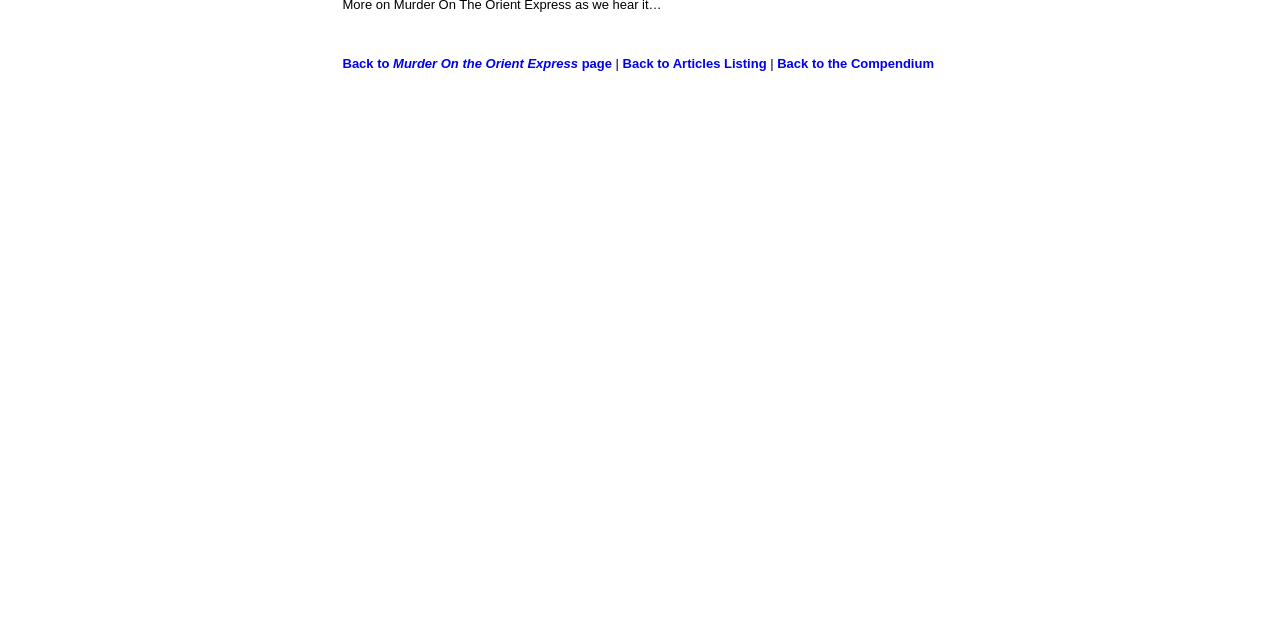Determine the bounding box coordinates of the UI element described below. Use the format (top-left x, top-left y, bottom-right x, bottom-right y) with floating point numbers between 0 and 1: Back to the Compendium

[0.607, 0.088, 0.73, 0.111]